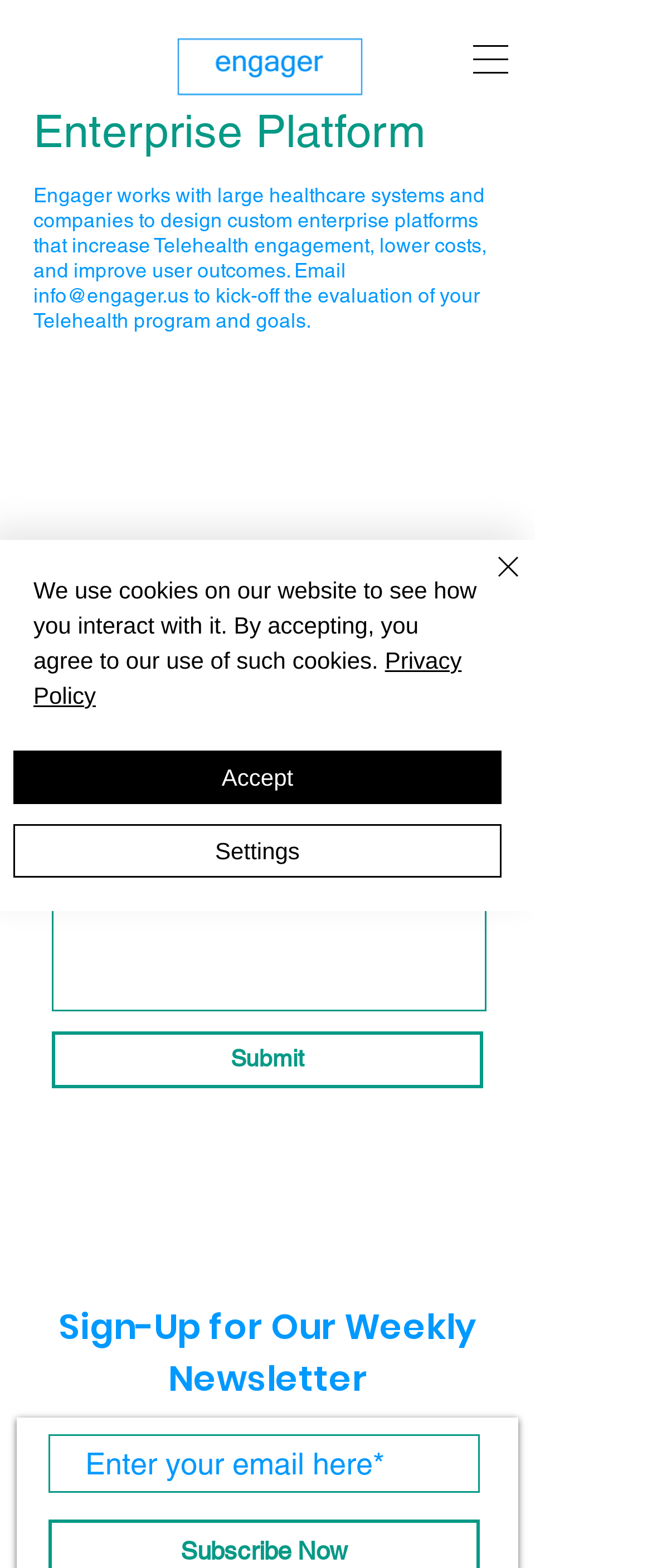Can you find the bounding box coordinates for the element that needs to be clicked to execute this instruction: "Click the Engager email logo"? The coordinates should be given as four float numbers between 0 and 1, i.e., [left, top, right, bottom].

[0.254, 0.021, 0.574, 0.063]